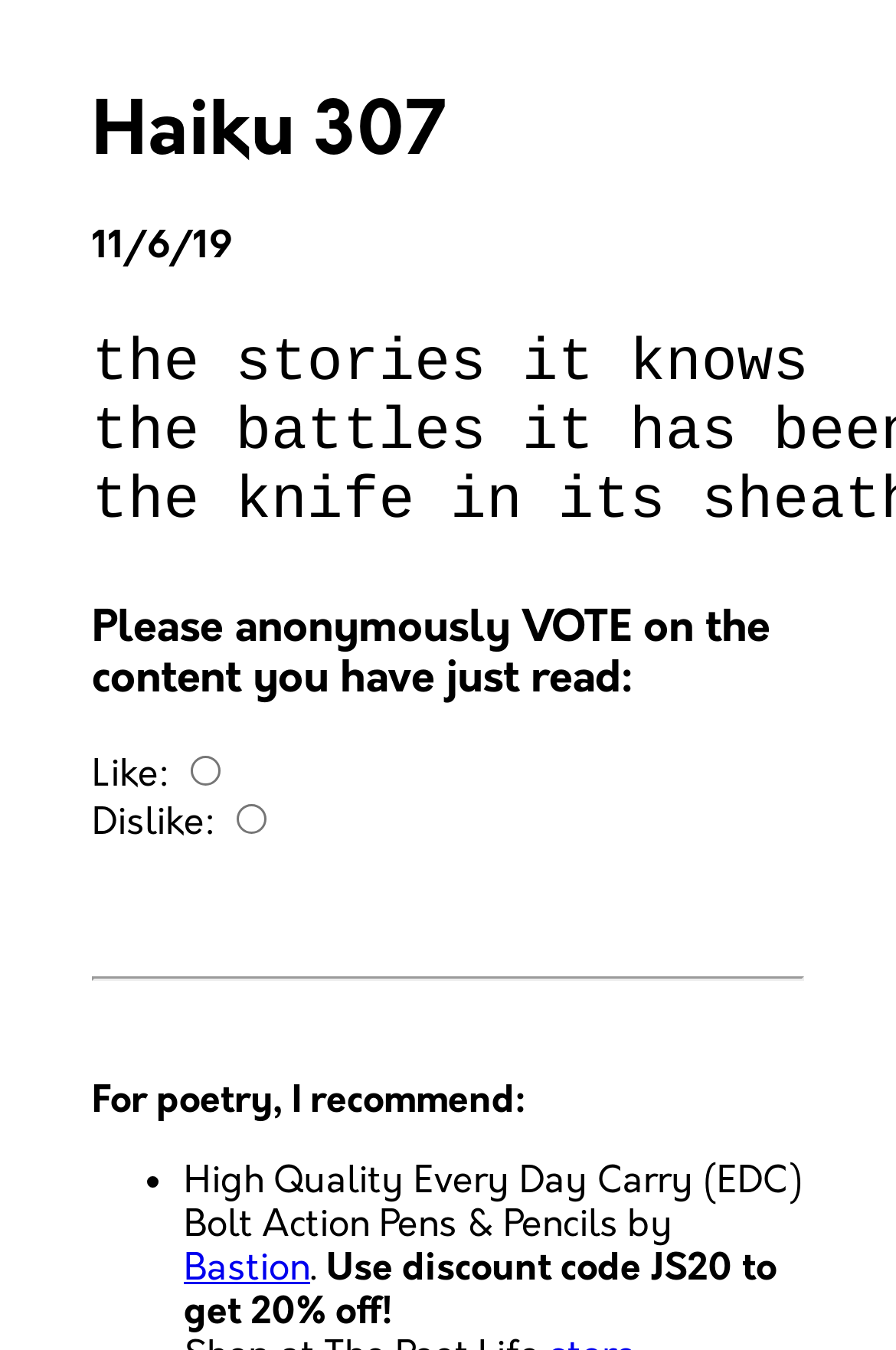What is the discount code for Bastion?
Look at the screenshot and respond with a single word or phrase.

JS20